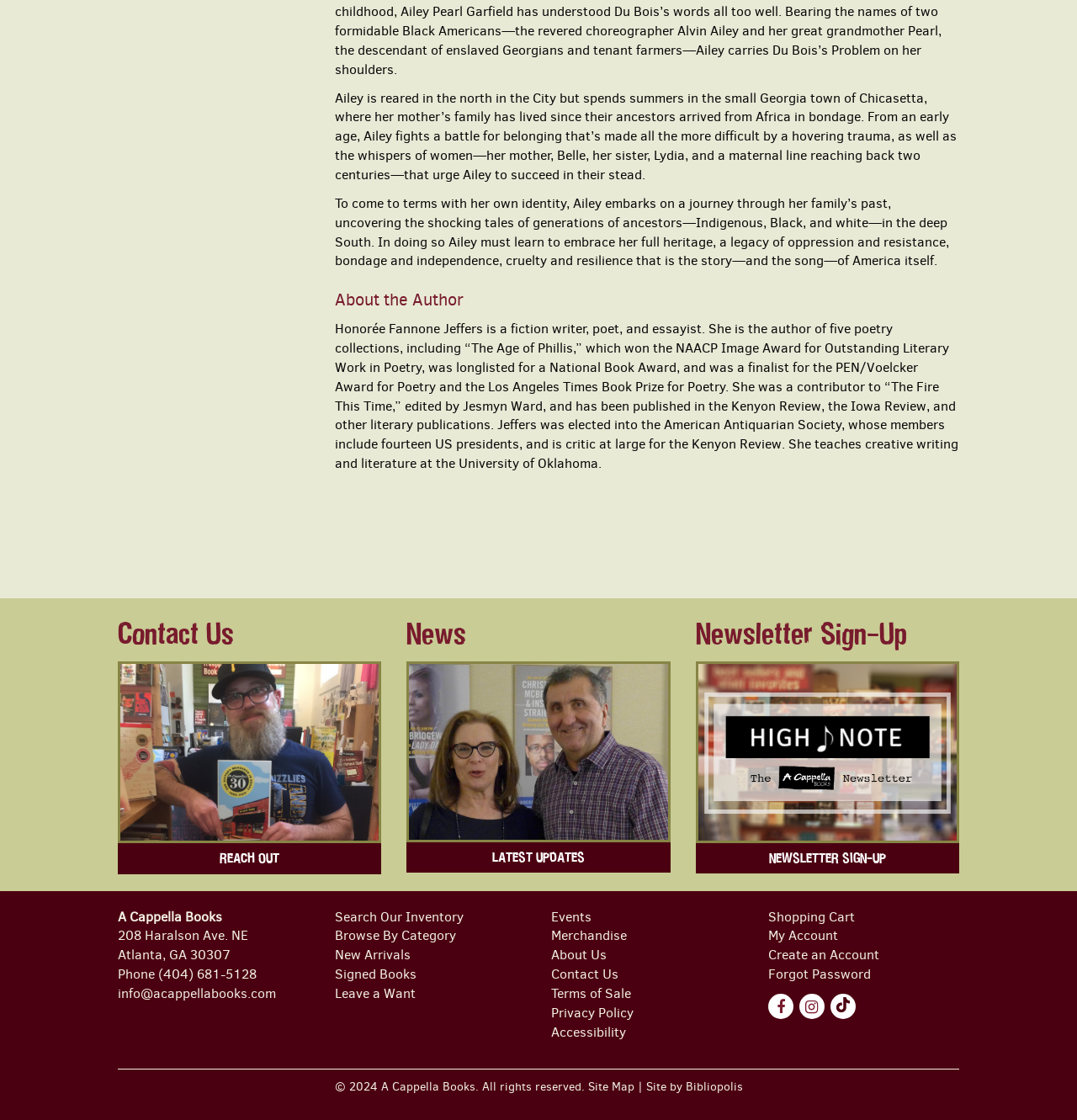From the details in the image, provide a thorough response to the question: What is the phone number of A Cappella Books?

I found the answer by looking at the section that contains the address and contact information of A Cappella Books, and found the phone number listed as (404) 681-5128.